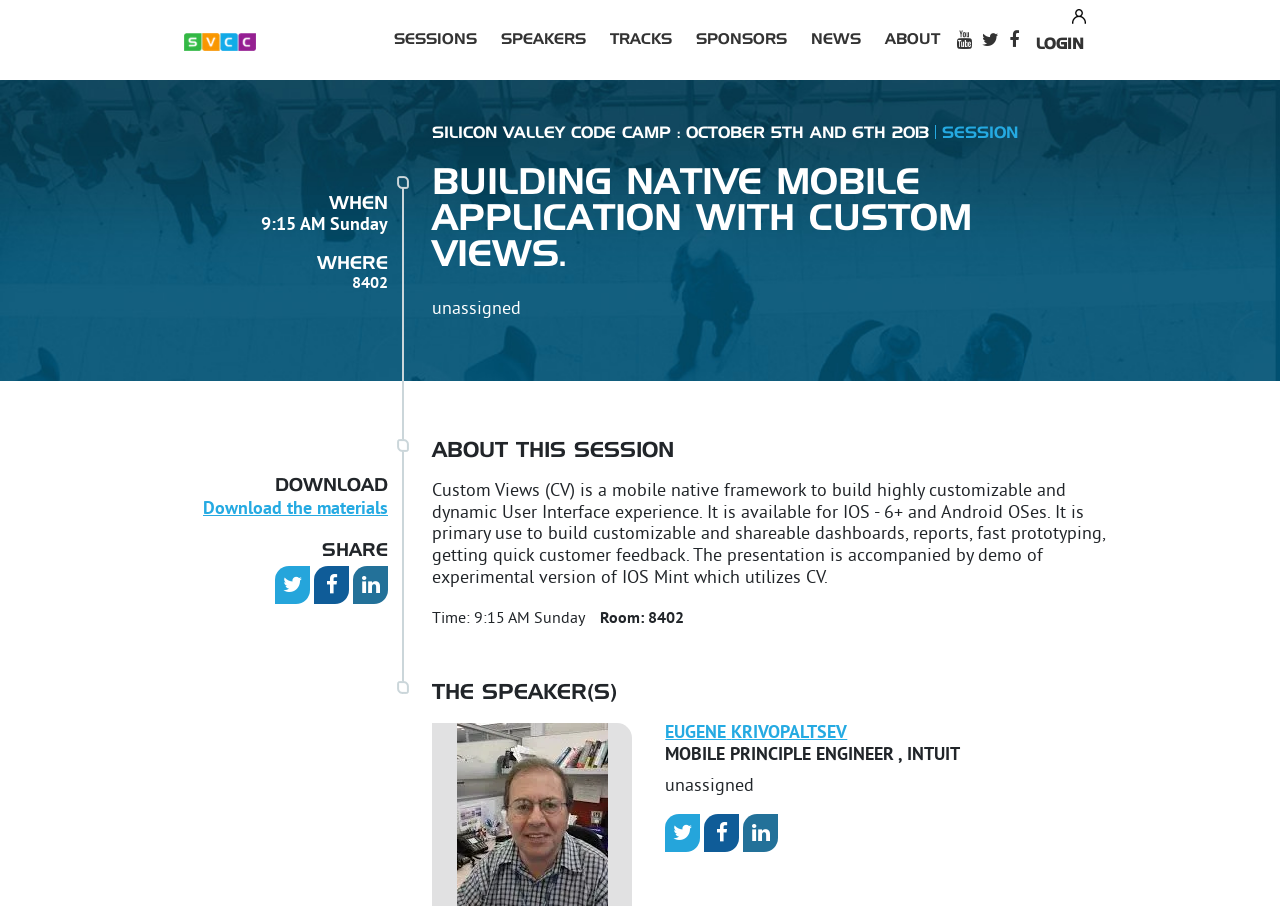Who is the speaker?
Provide a detailed and extensive answer to the question.

The speaker's name is obtained from the heading element 'EUGENEKRIVOPALTSEV' which is a sub-element of 'THE SPEAKER(S)' heading, indicating that it is the speaker's name.